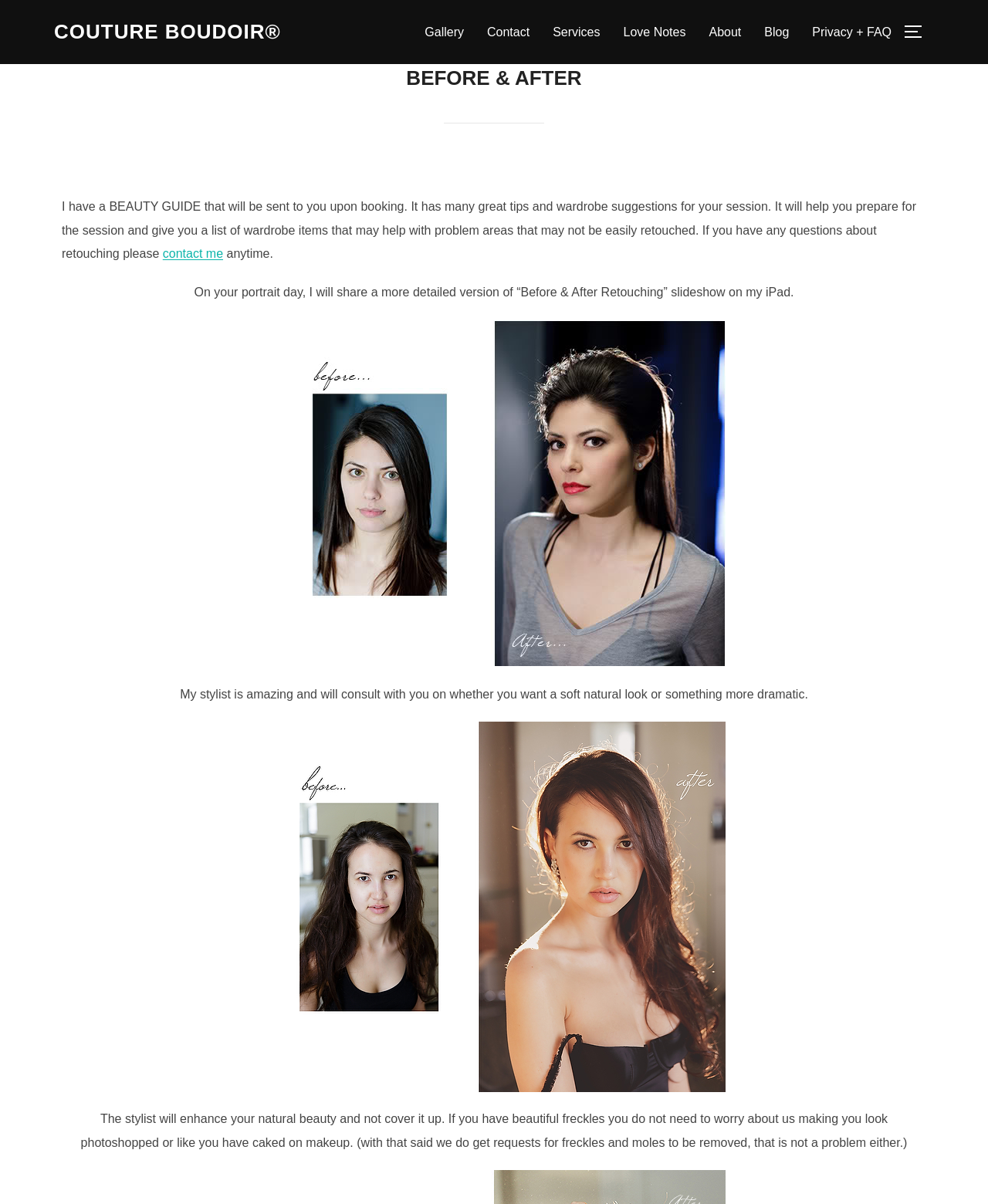Please find the bounding box coordinates for the clickable element needed to perform this instruction: "Read the 'About' page".

[0.718, 0.014, 0.75, 0.039]